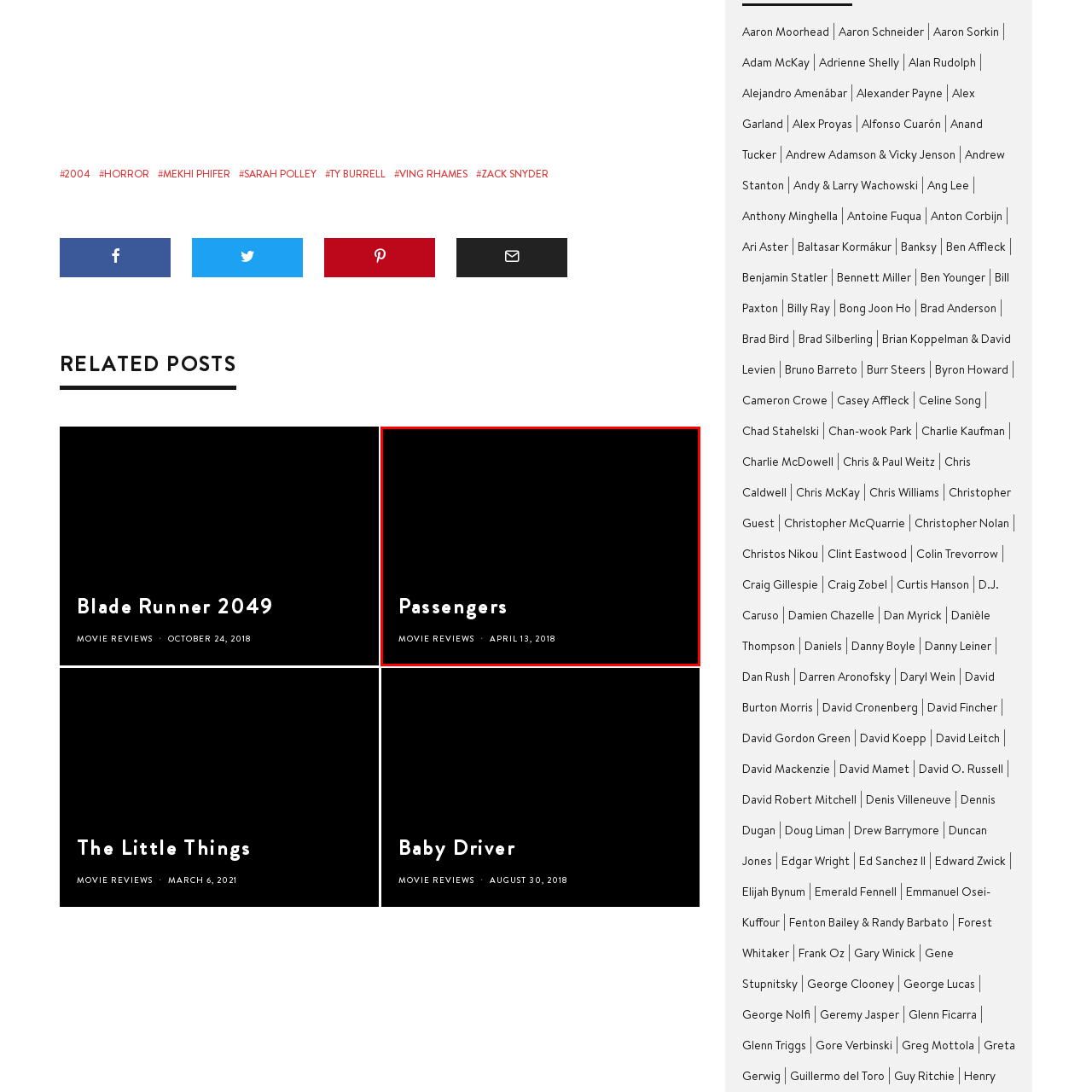What is the category of the content below the title?
Observe the section of the image outlined in red and answer concisely with a single word or phrase.

MOVIE REVIEWS